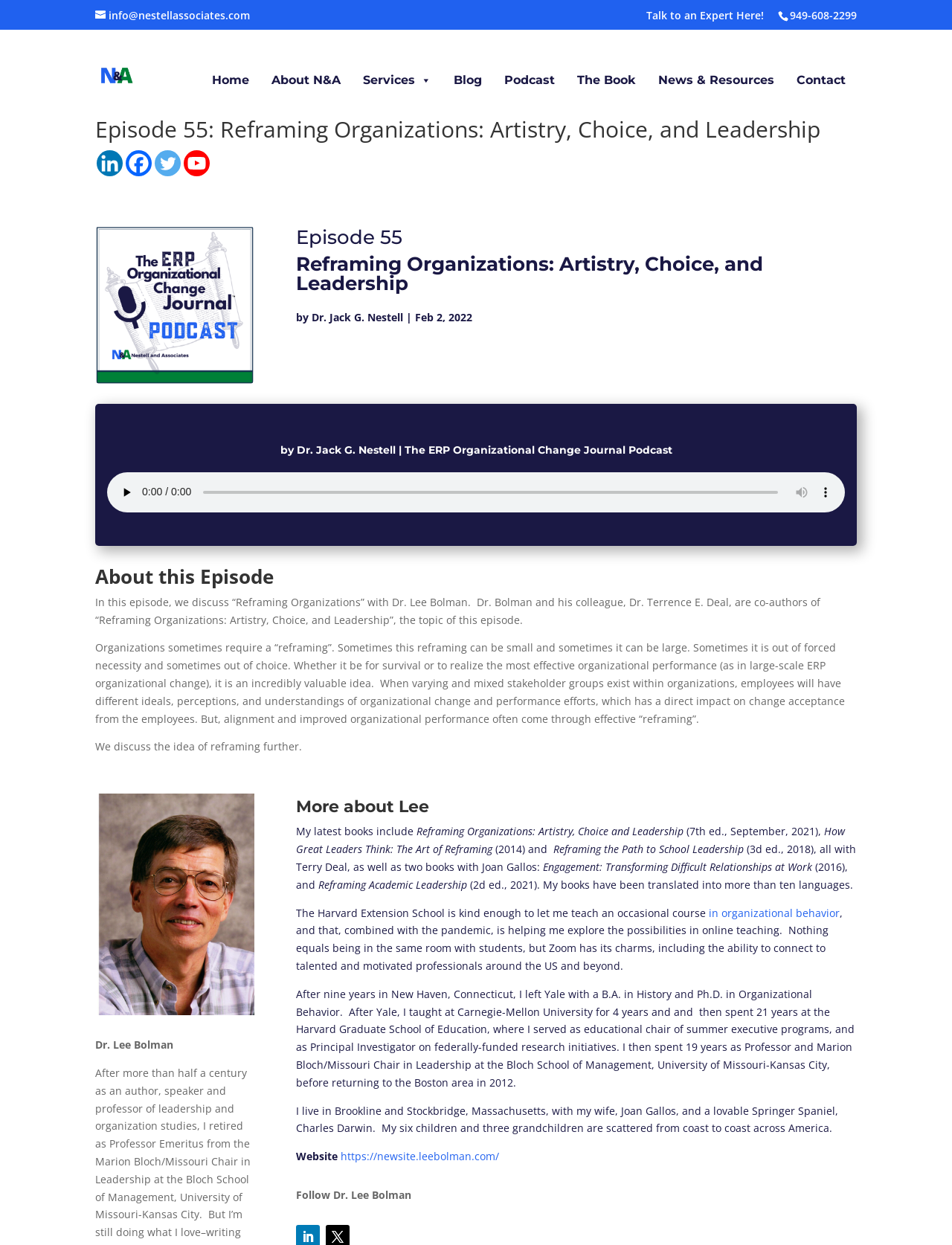Articulate a complete and detailed caption of the webpage elements.

This webpage is about an episode of a podcast called "The ERP Organizational Change Journal" where Dr. Jack G. Nestell discusses "Reframing Organizations" with Dr. Lee Bolman. 

At the top of the page, there are several links to different sections of the website, including "Home", "About N&A", "Services", "Blog", "Podcast", "The Book", "News & Resources", and "Contact". 

Below these links, there is a heading that reads "Episode 55: Reframing Organizations: Artistry, Choice, and Leadership". 

To the left of this heading, there are social media links to LinkedIn, Facebook, Twitter, and YouTube. 

Further down the page, there is an audio player with a play button, a slider to scrub through the audio, a mute button, and a button to show more media controls. 

The main content of the page is a description of the podcast episode, which discusses the idea of "reframing" in organizations and how it can lead to effective organizational performance. The text is divided into several paragraphs and includes quotes from Dr. Bolman's book "Reframing Organizations: Artistry, Choice, and Leadership". 

There is also a section about Dr. Lee Bolman, which includes a link to his website and a brief biography that mentions his books and teaching experience. 

Throughout the page, there are several images, including a logo for Nestell & Associates and a photo of Dr. Lee Bolman.